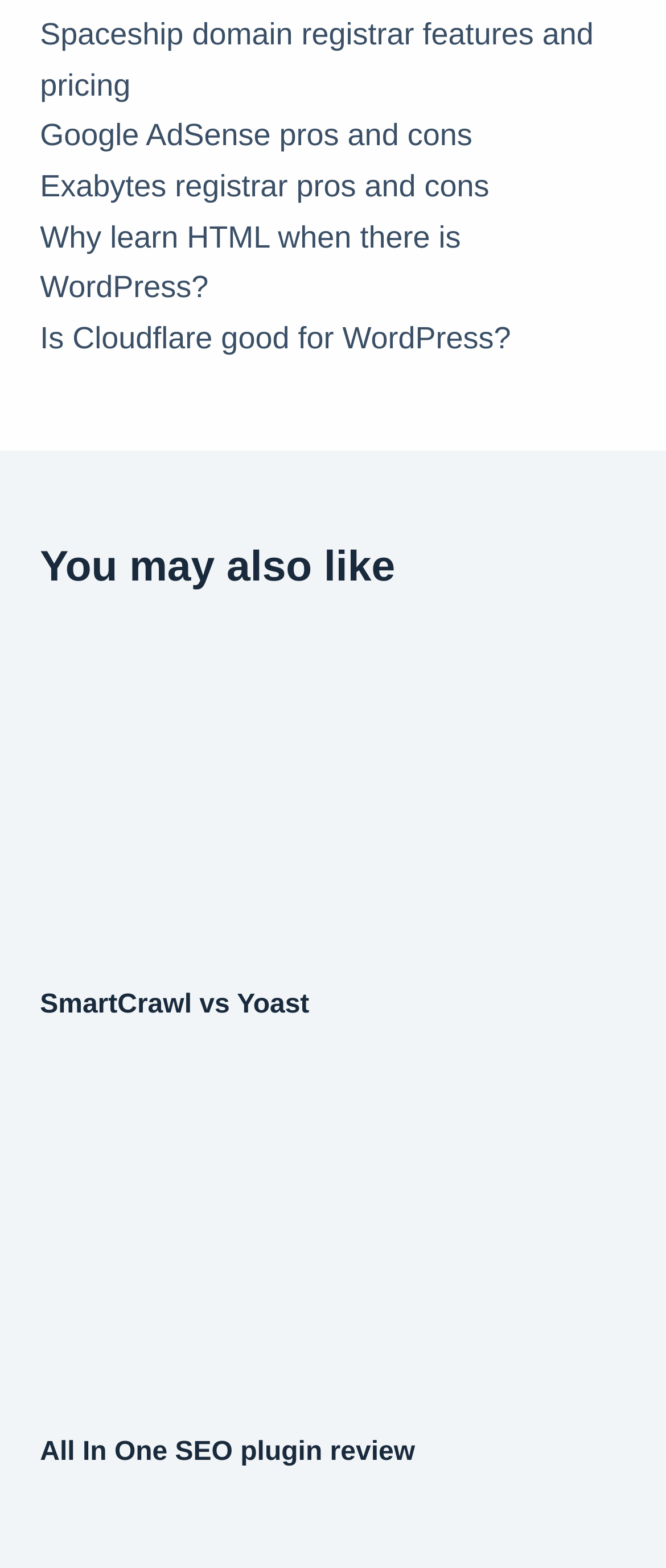Please locate the clickable area by providing the bounding box coordinates to follow this instruction: "Explore Google AdSense pros and cons".

[0.06, 0.075, 0.709, 0.097]